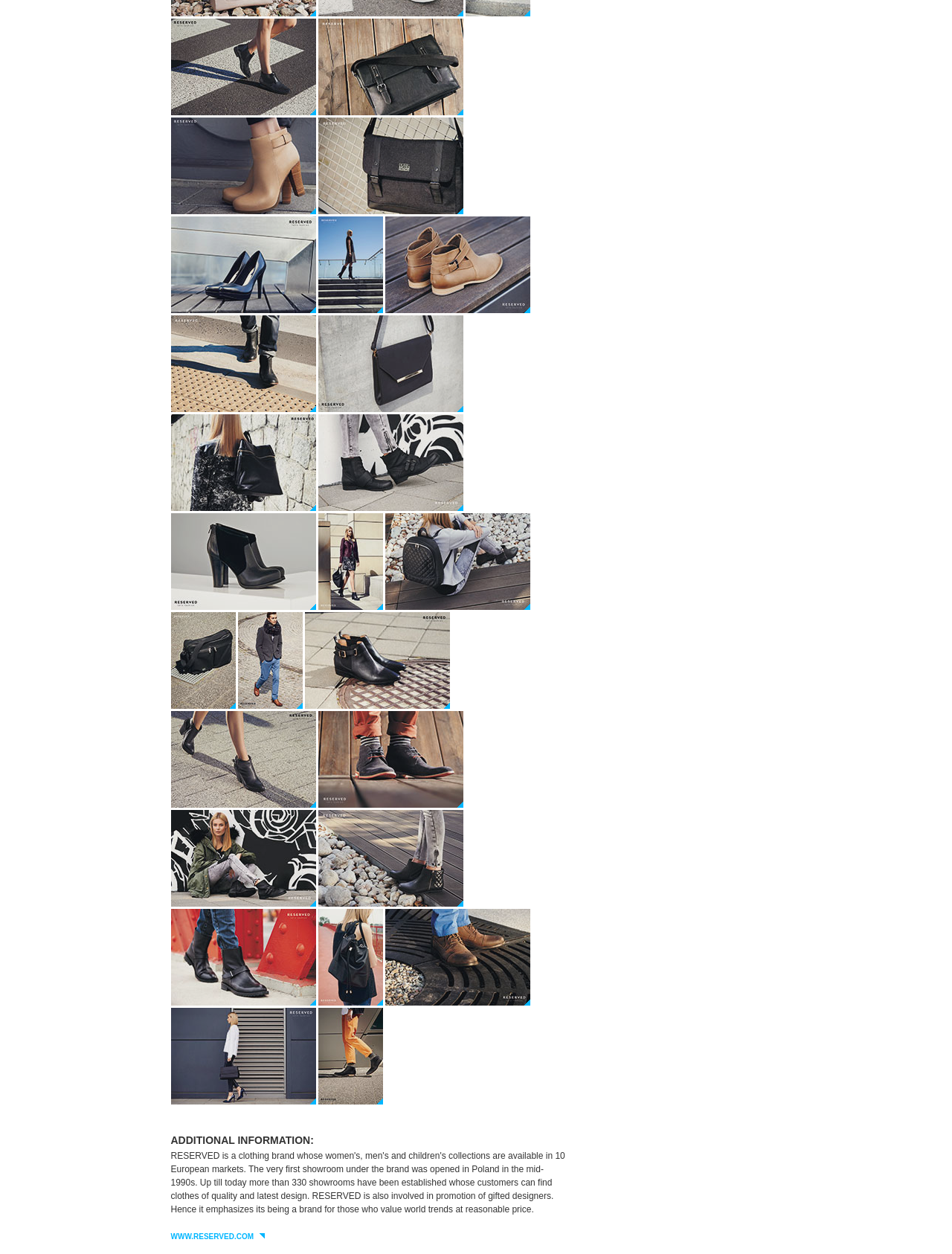Could you determine the bounding box coordinates of the clickable element to complete the instruction: "Download high quality"? Provide the coordinates as four float numbers between 0 and 1, i.e., [left, top, right, bottom].

[0.404, 0.48, 0.557, 0.488]